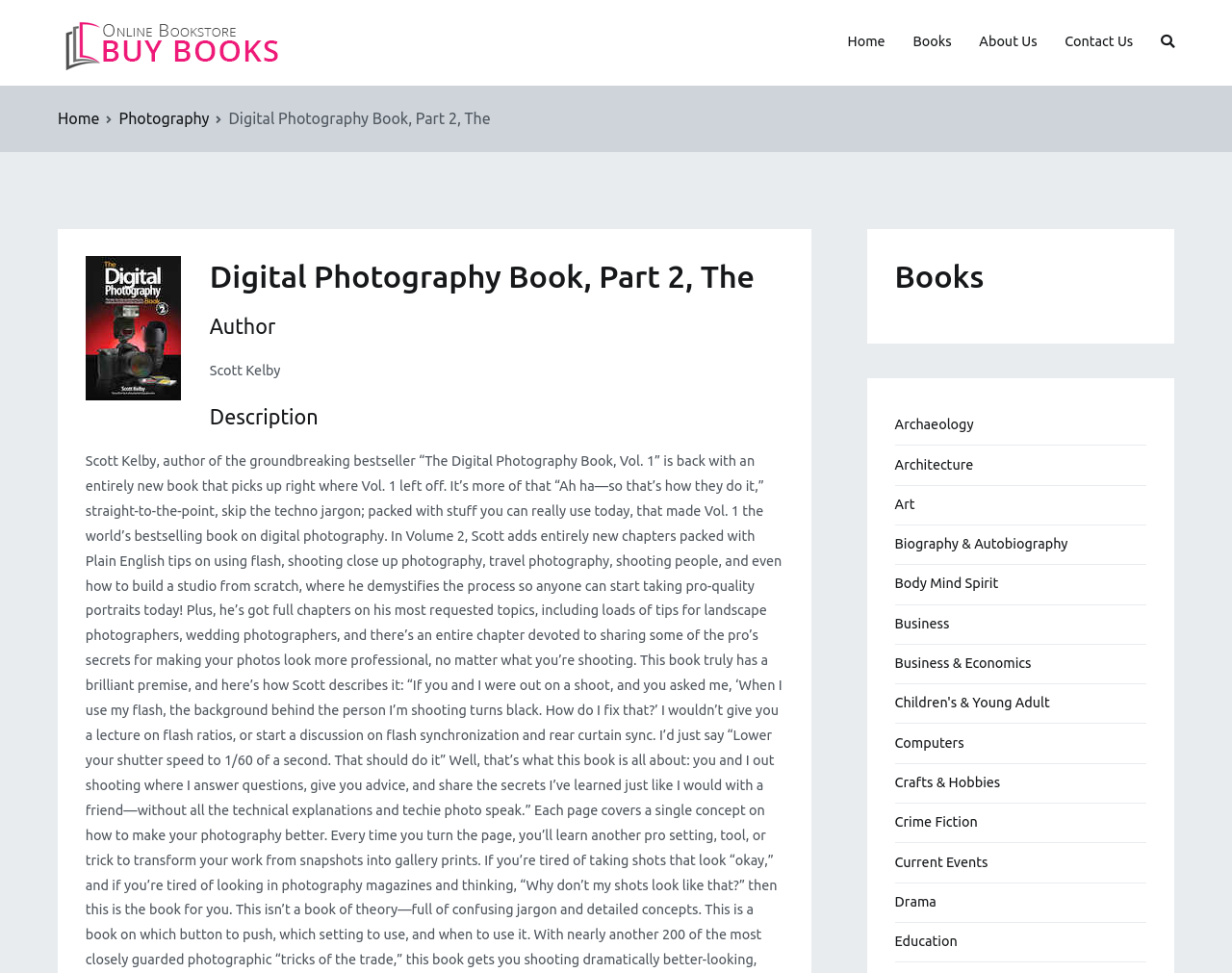Given the element description Biography & Autobiography, specify the bounding box coordinates of the corresponding UI element in the format (top-left x, top-left y, bottom-right x, bottom-right y). All values must be between 0 and 1.

[0.726, 0.54, 0.867, 0.58]